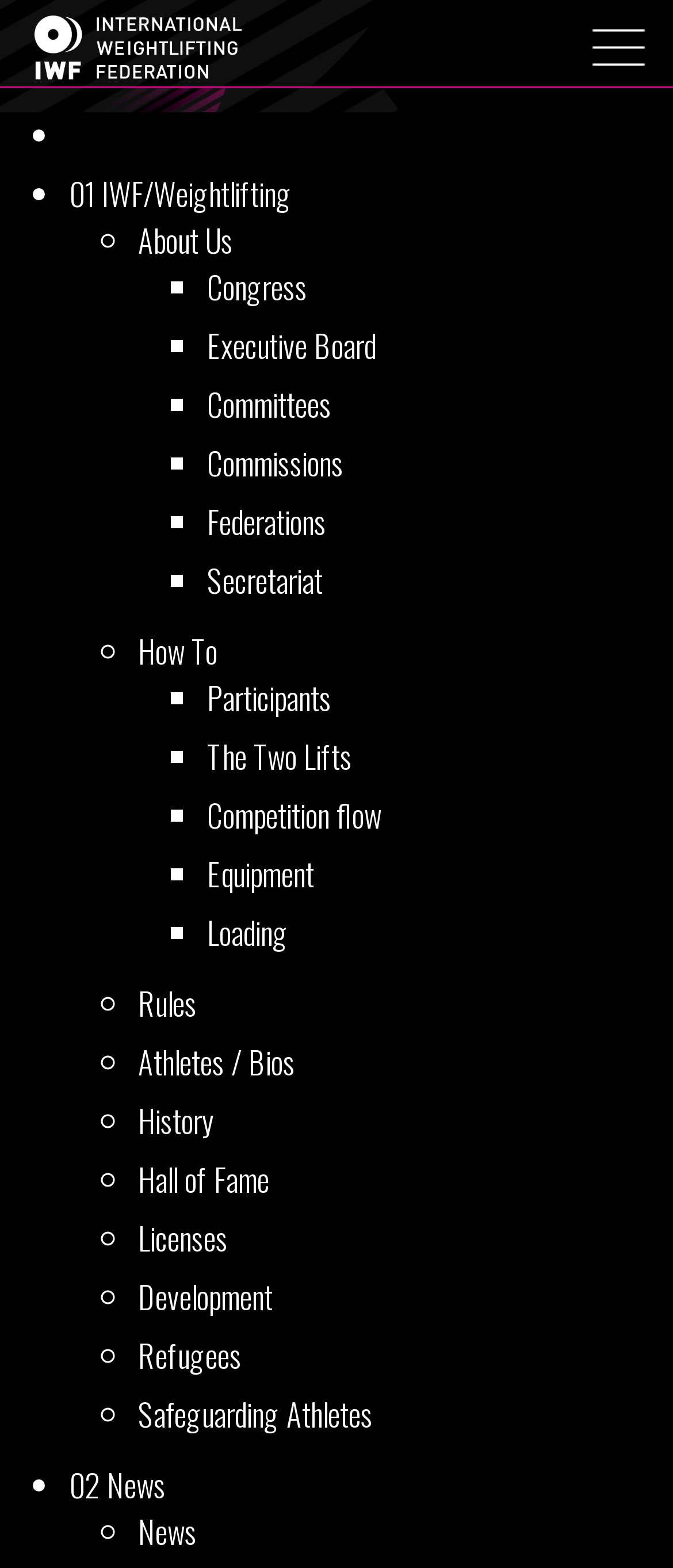What is the function of the 'Menú' button?
Look at the image and respond with a one-word or short phrase answer.

Unknown